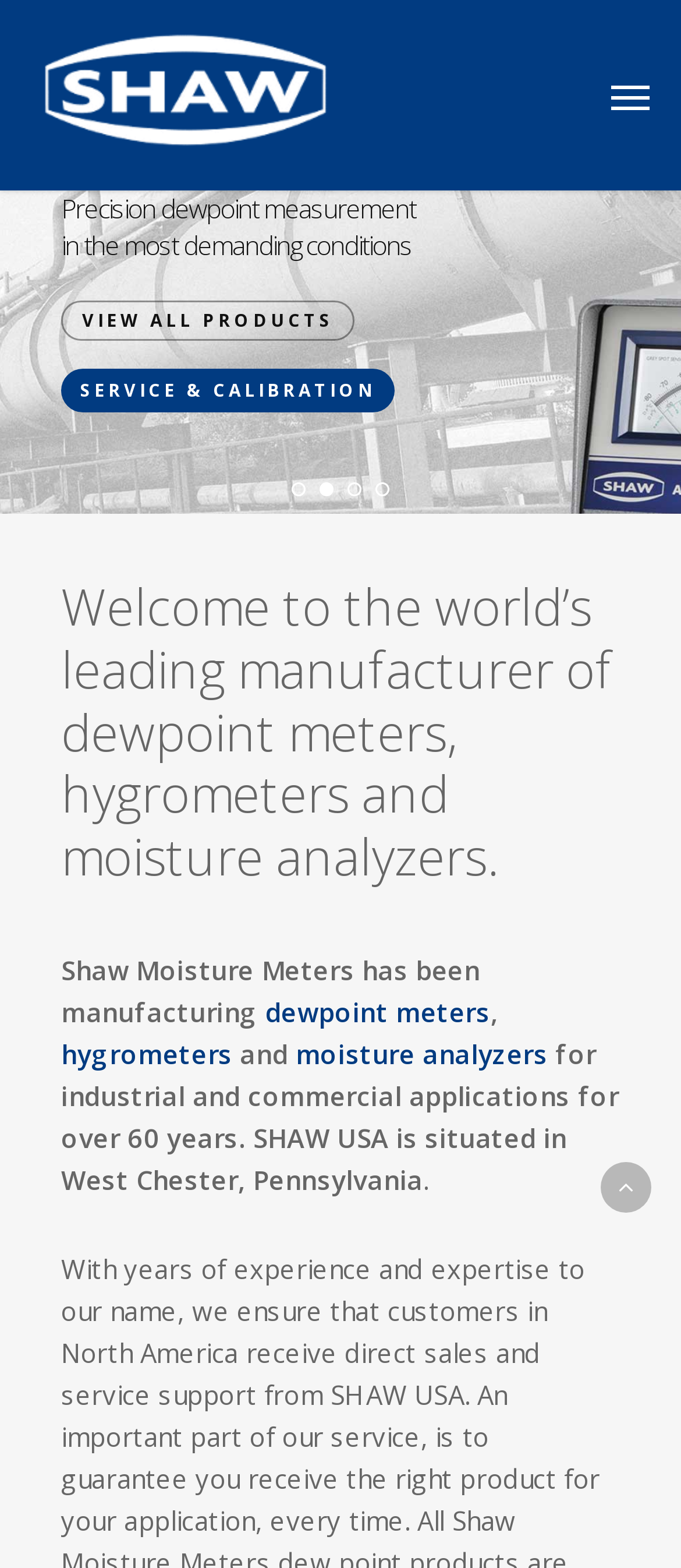Locate the bounding box coordinates of the clickable area to execute the instruction: "Read 'All you need to know about the Abrolhos octopus'". Provide the coordinates as four float numbers between 0 and 1, represented as [left, top, right, bottom].

None